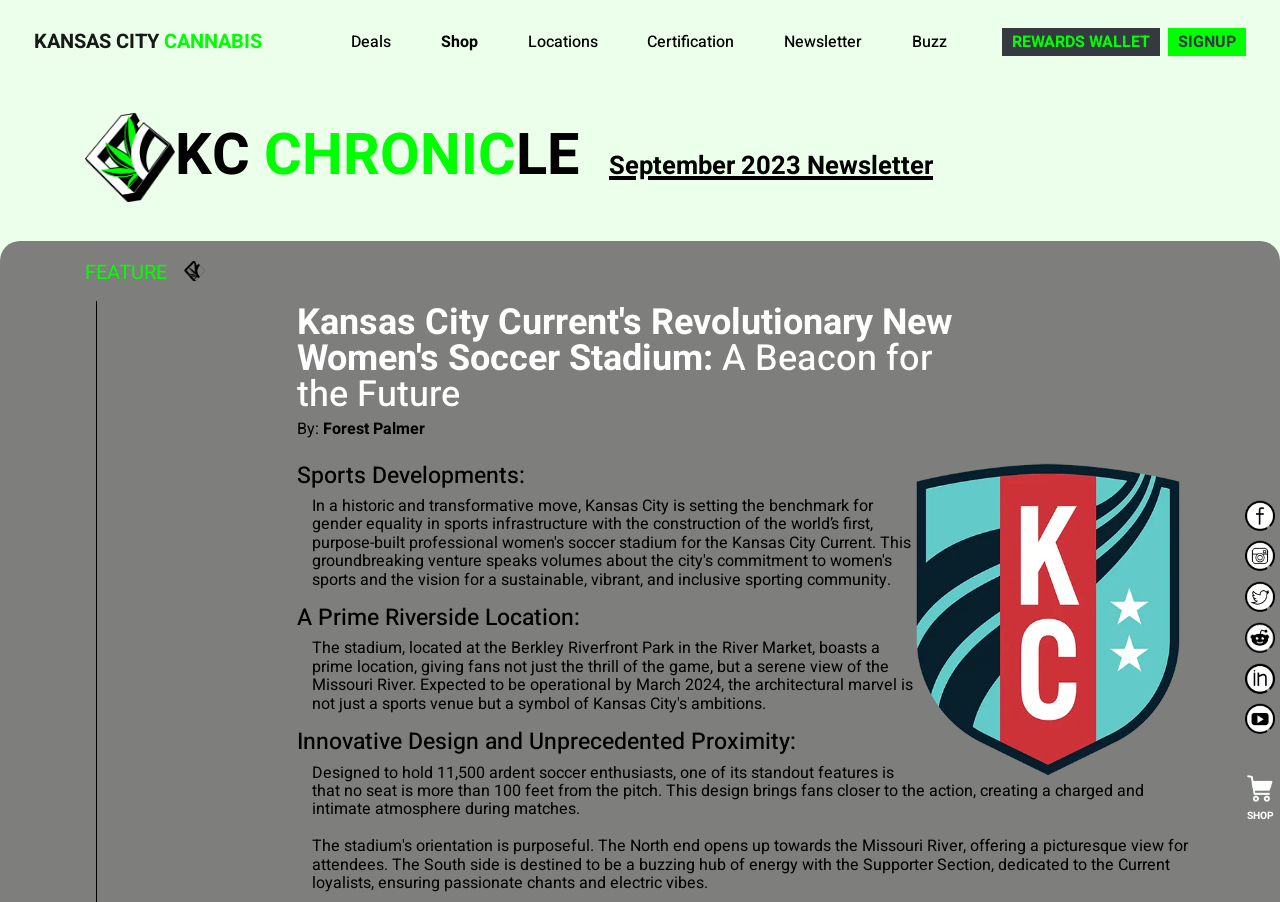Locate the bounding box coordinates of the area that needs to be clicked to fulfill the following instruction: "Click on the 'Previous Article' link". The coordinates should be in the format of four float numbers between 0 and 1, namely [left, top, right, bottom].

None